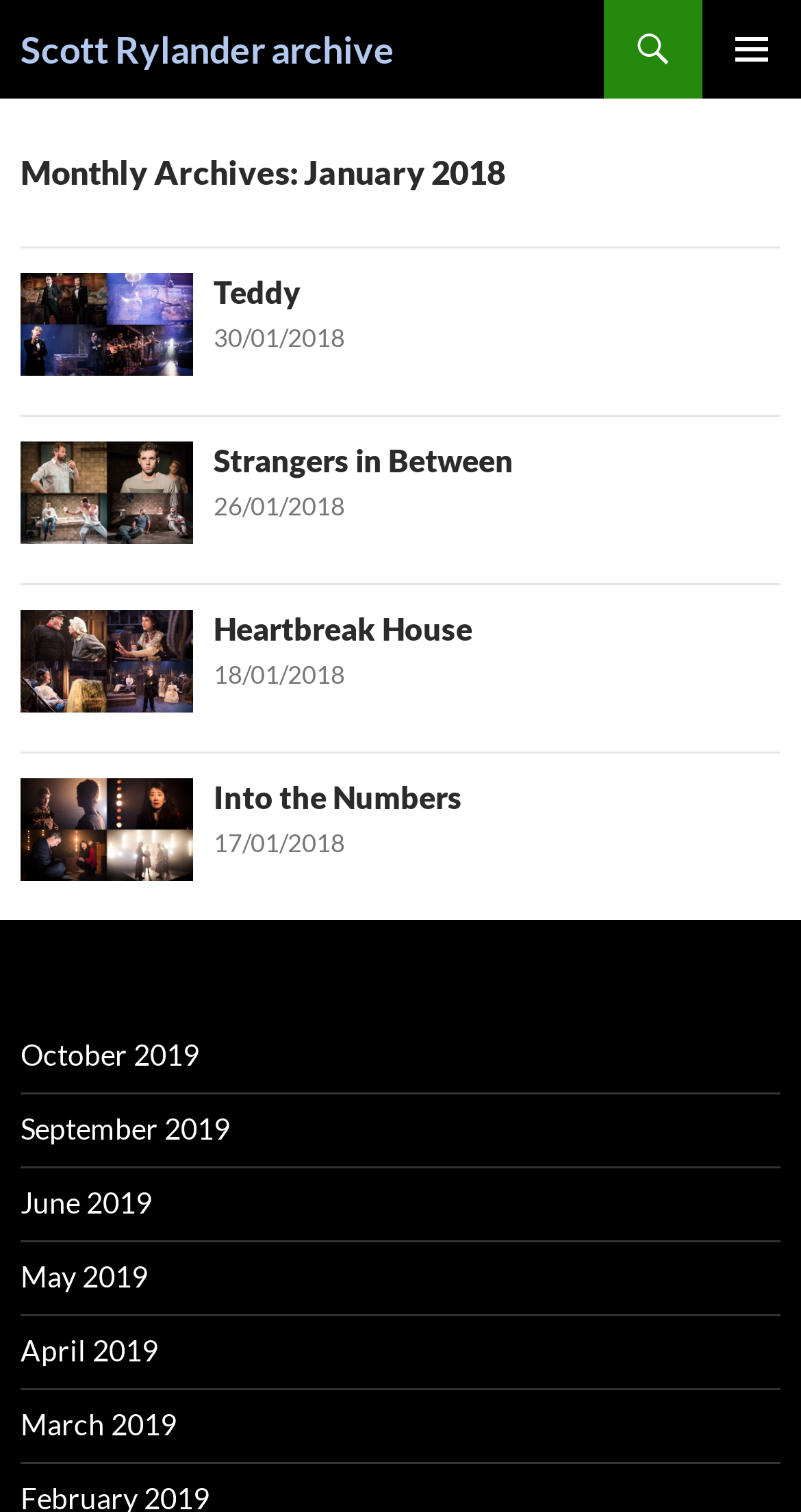Provide a thorough description of this webpage.

The webpage appears to be an archive page for a blog or website, specifically for the month of January 2018. At the top, there is a heading that reads "Scott Rylander archive" which is also a link. To the right of this heading, there is a button labeled "PRIMARY MENU". Below this, there is a link that says "SKIP TO CONTENT".

The main content of the page is divided into four sections, each representing a different article or post. These sections are stacked vertically, with the first one starting from the top left corner of the page. Each section has a heading that describes the title of the post, followed by a link to the post and a timestamp indicating the date it was published.

The first post is titled "Teddy" and was published on January 30, 2018. The second post is titled "Strangers in Between" and was published on January 26, 2018. The third post is titled "Heartbreak House" and was published on January 18, 2018. The fourth and final post is titled "Into the Numbers" and was published on January 17, 2018.

At the bottom of the page, there are links to other archive pages for different months, including October 2019, September 2019, June 2019, May 2019, April 2019, and March 2019. These links are arranged horizontally, with the most recent month on the left and the oldest month on the right.